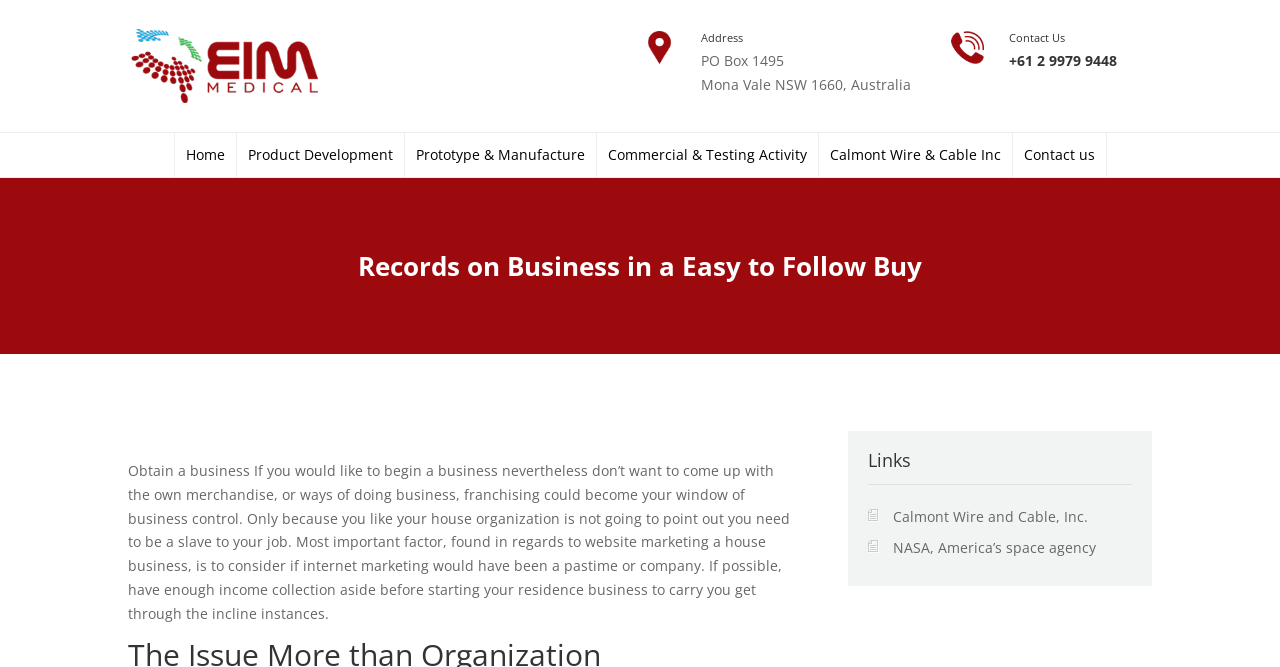Locate the coordinates of the bounding box for the clickable region that fulfills this instruction: "Read the latest news".

None